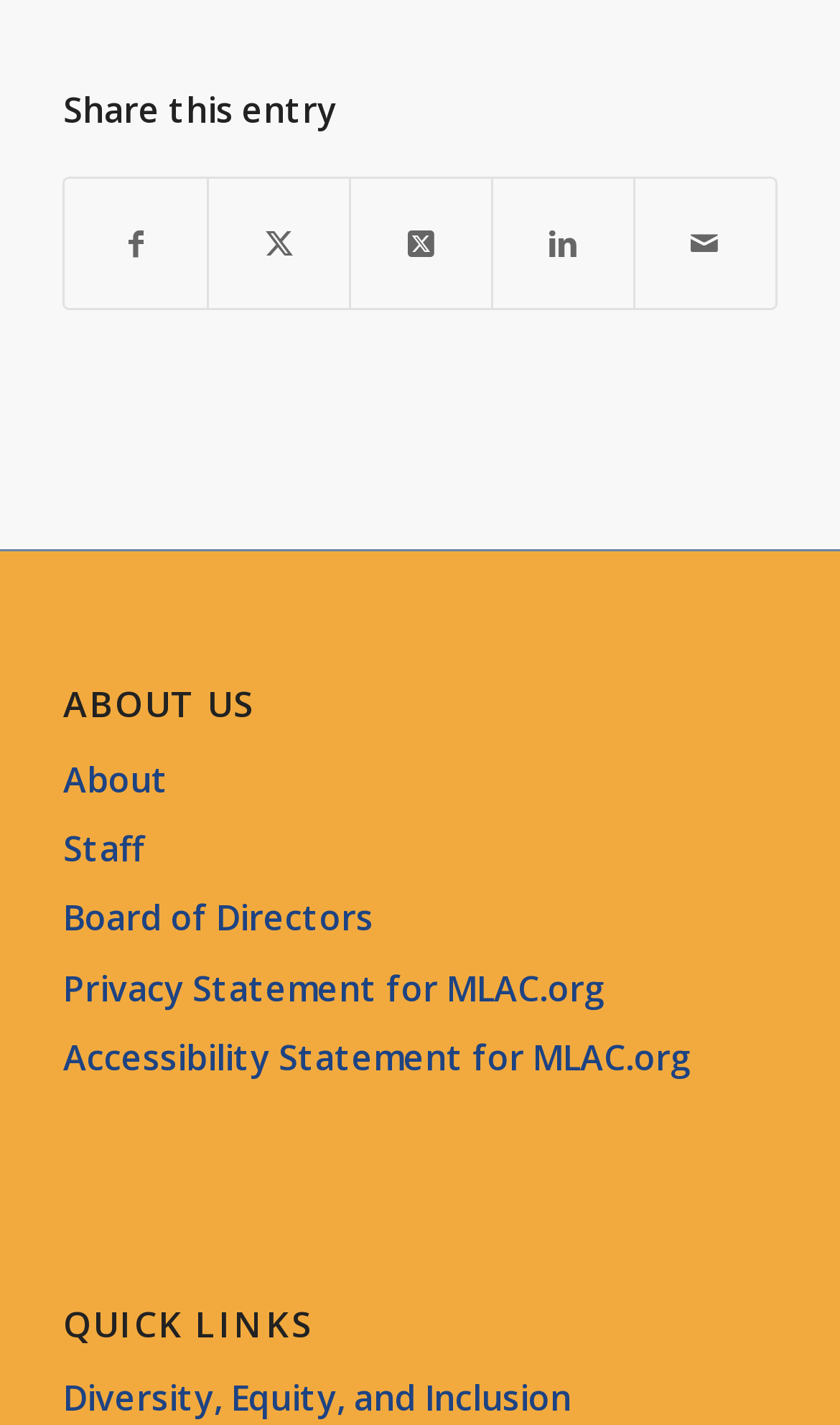Extract the bounding box for the UI element that matches this description: "About".

[0.075, 0.524, 0.925, 0.573]